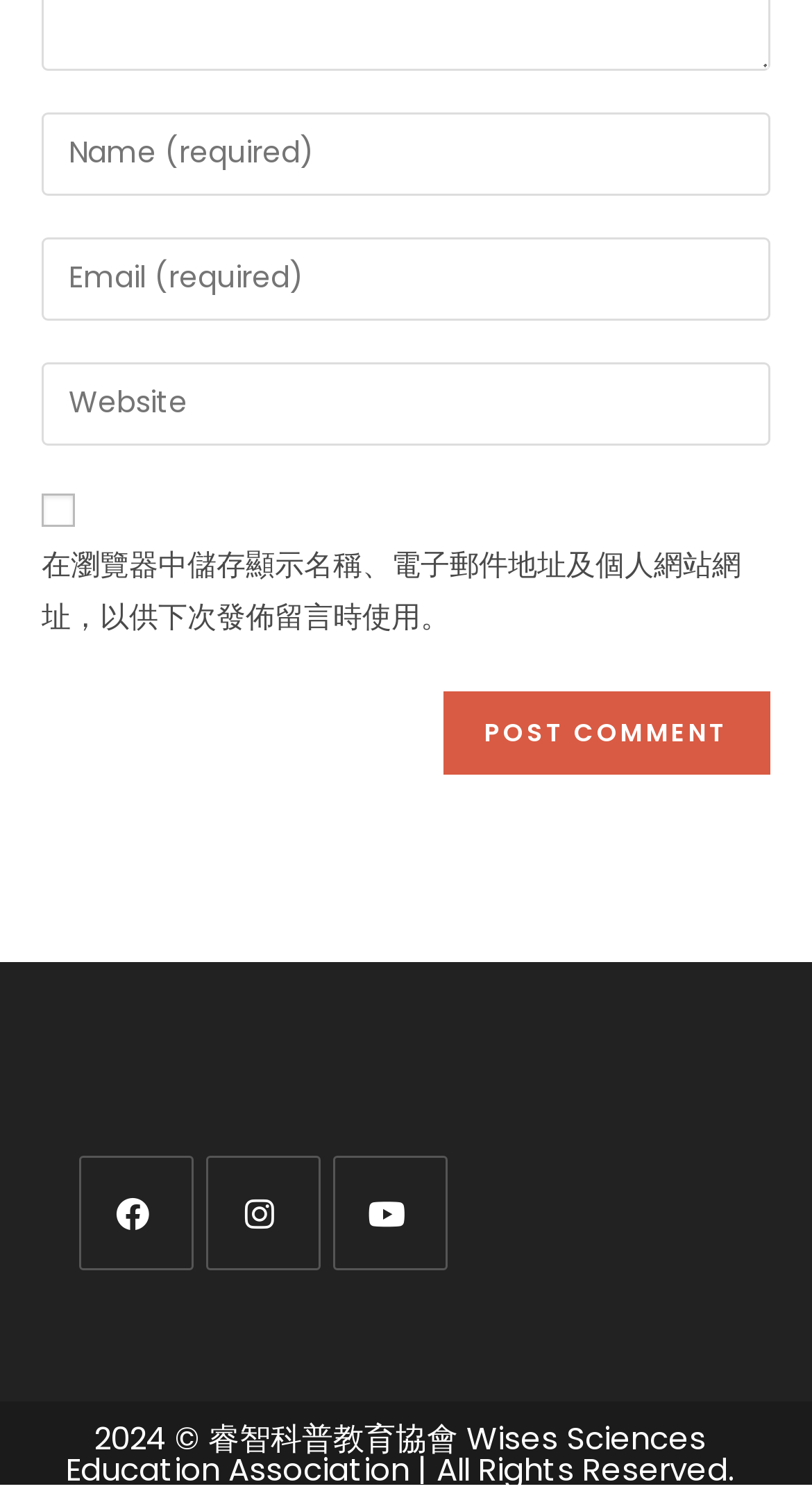Observe the image and answer the following question in detail: What is the optional field in the comment form?

The third textbox is labeled 'Enter your website URL (optional)' and is not a required field, indicating that it is used to input the user's website URL, but it is not necessary to fill in this field.